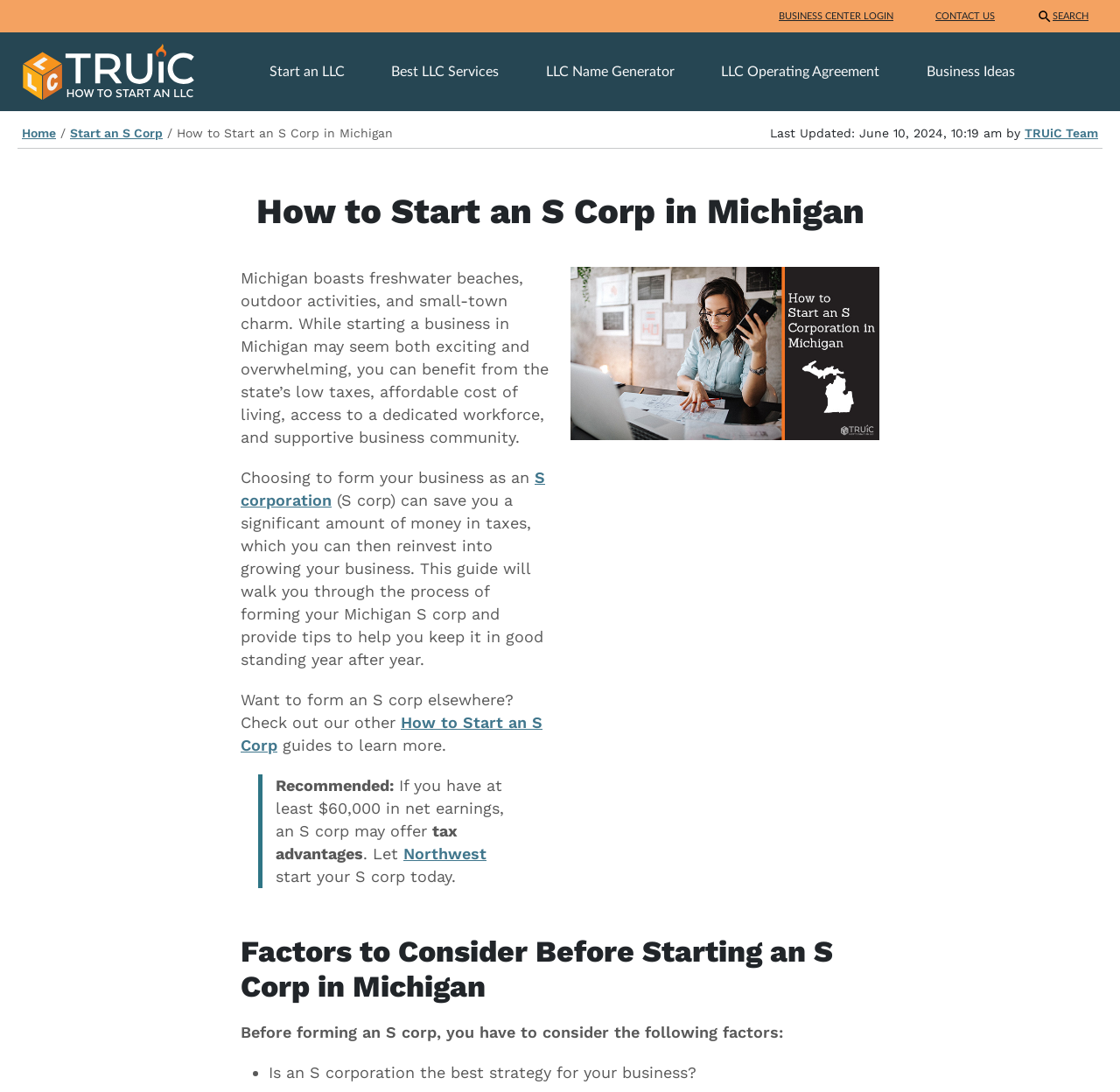Locate the bounding box of the UI element with the following description: "LLC Operating Agreement".

[0.638, 0.057, 0.821, 0.074]